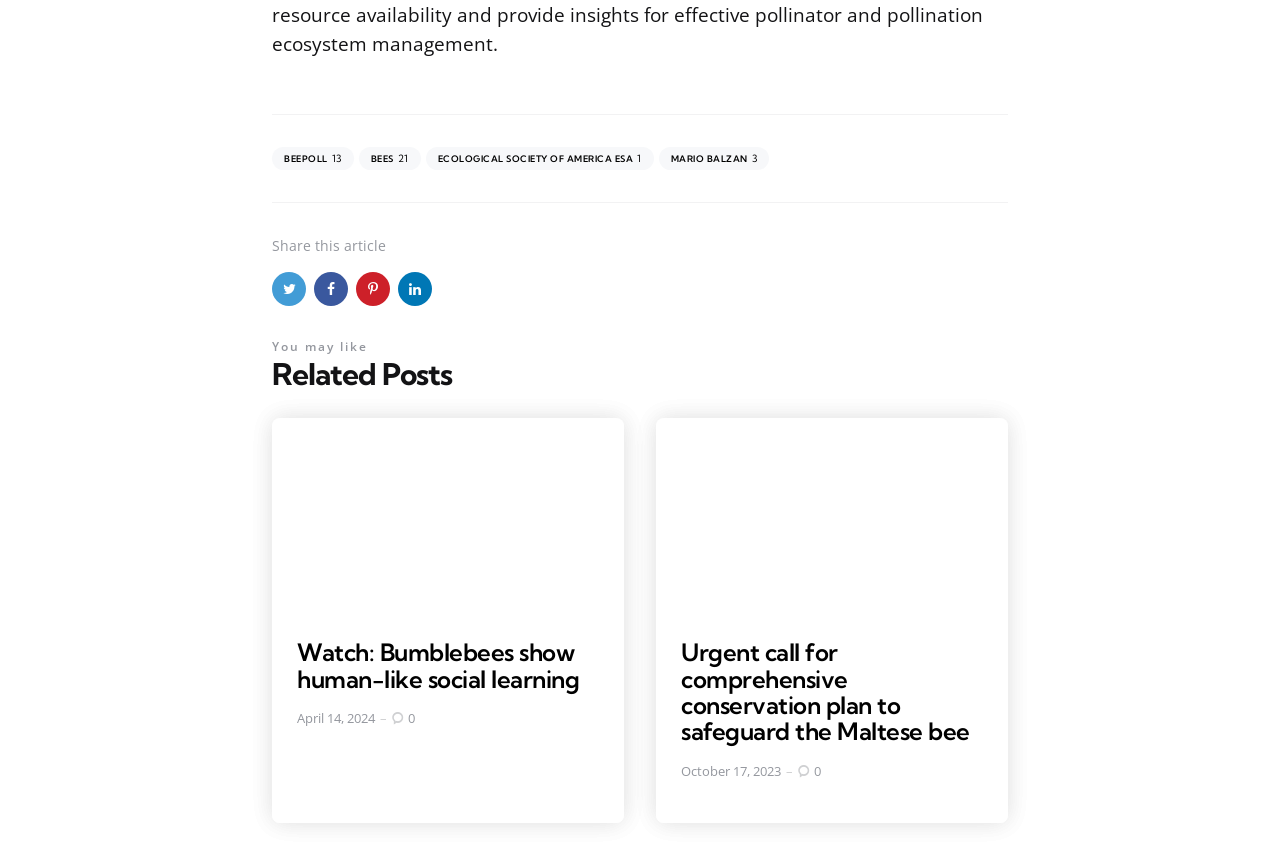Use a single word or phrase to answer the question:
How many social media links are there?

4